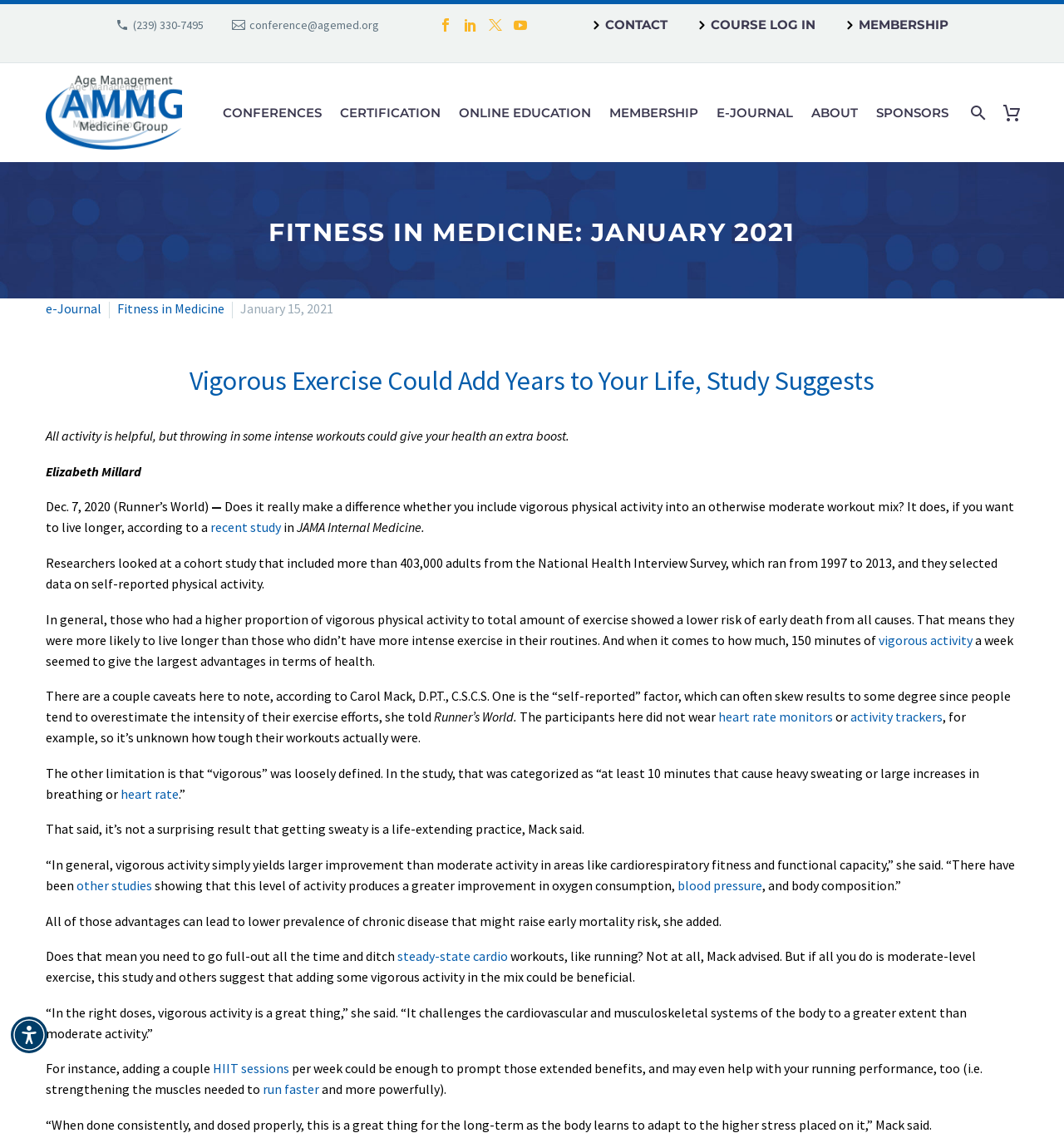Determine the main headline from the webpage and extract its text.

FITNESS IN MEDICINE: JANUARY 2021